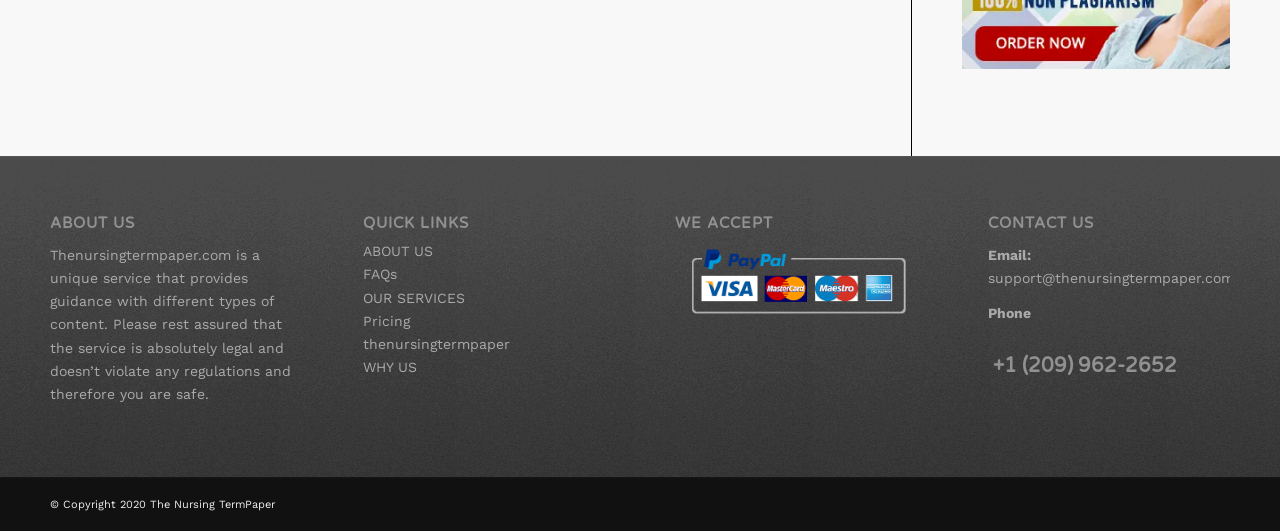Based on the image, provide a detailed and complete answer to the question: 
What are the quick links provided on the website?

The quick links are listed under the 'QUICK LINKS' heading, which includes links to 'ABOUT US', 'FAQs', 'OUR SERVICES', 'Pricing', and 'WHY US'.